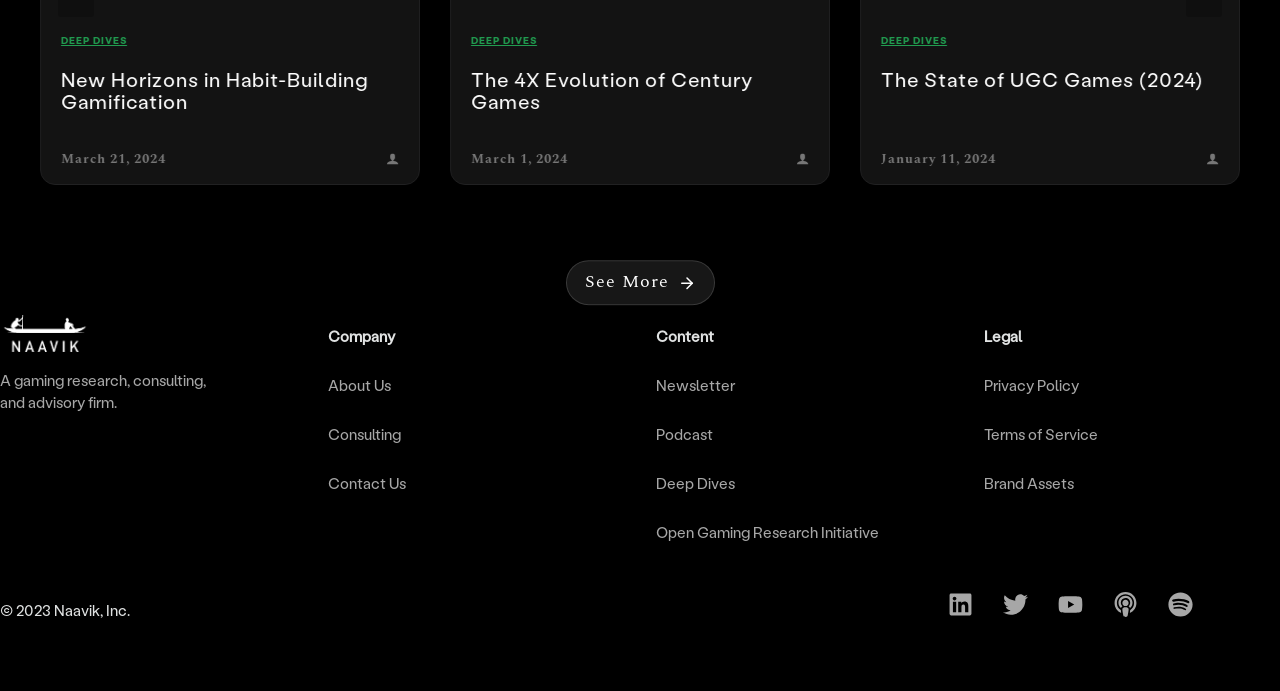What is the topic of the first article?
Based on the image, provide your answer in one word or phrase.

New Horizons in Habit-Building Gamification